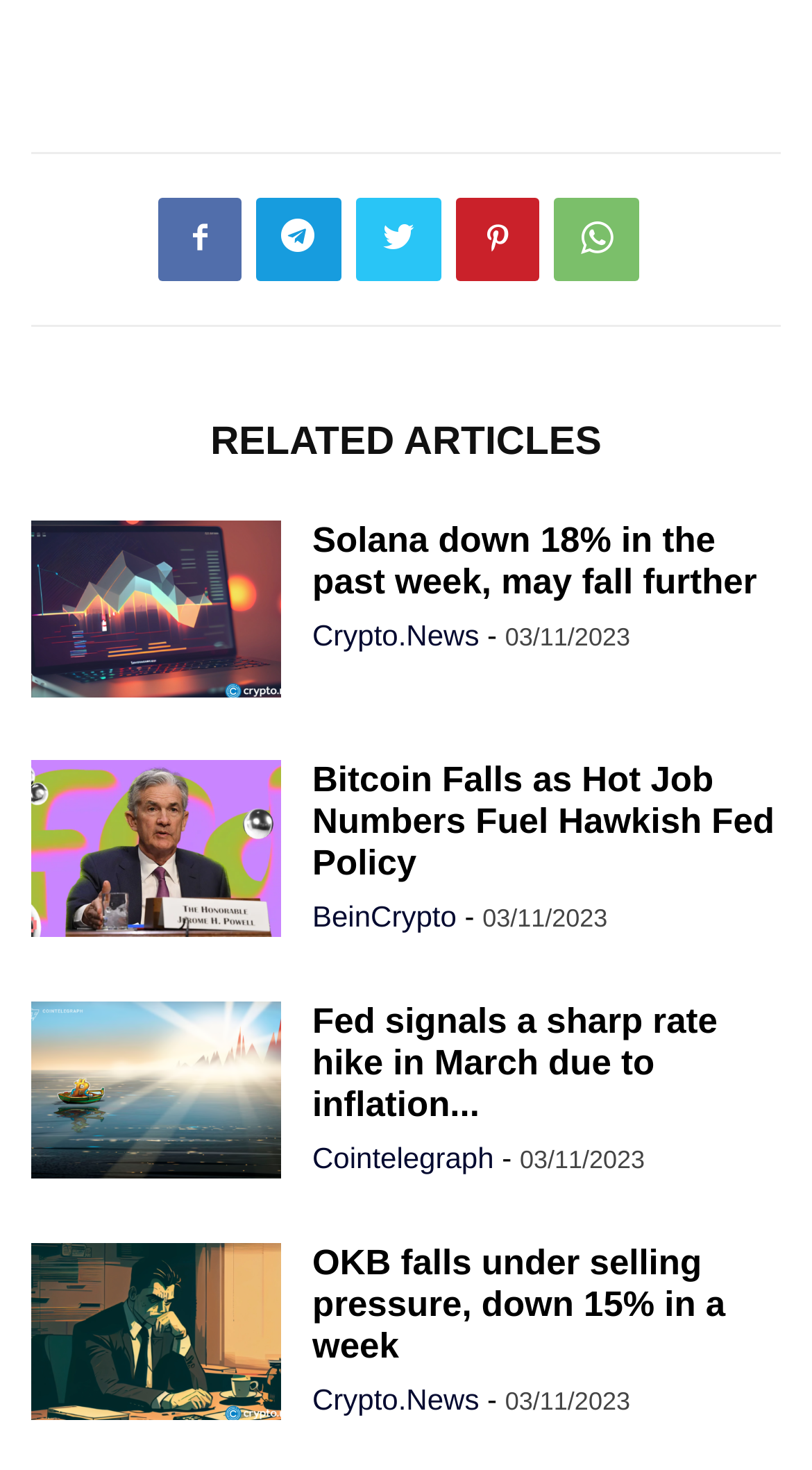Are the articles on this webpage sorted by date?
Look at the image and respond to the question as thoroughly as possible.

I can see that all the articles have the same timestamp, which suggests that the articles on this webpage are sorted by date, with the most recent articles appearing first.